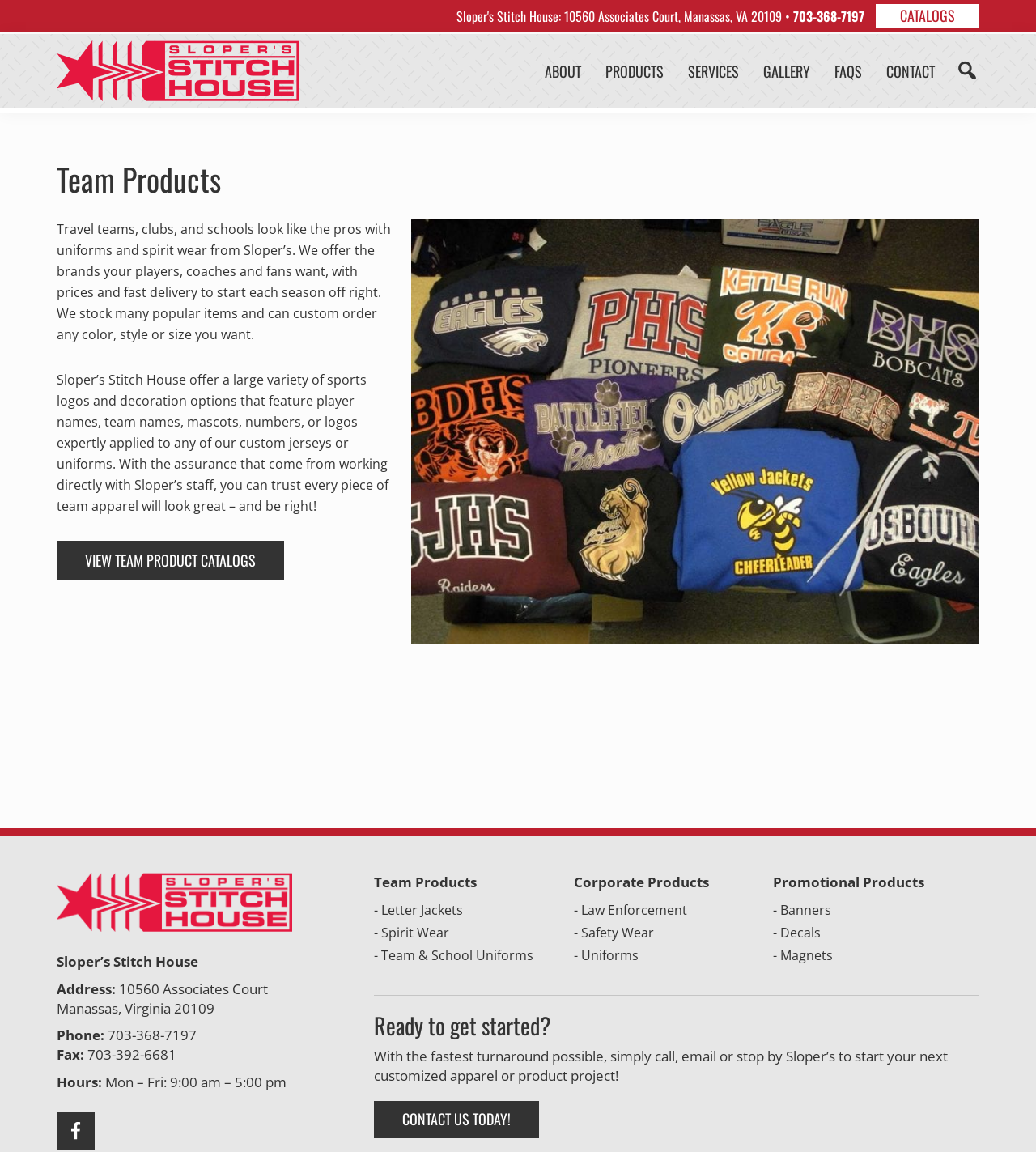Identify the bounding box coordinates of the clickable region to carry out the given instruction: "Click the 'CATALOGS' link".

[0.845, 0.004, 0.945, 0.025]